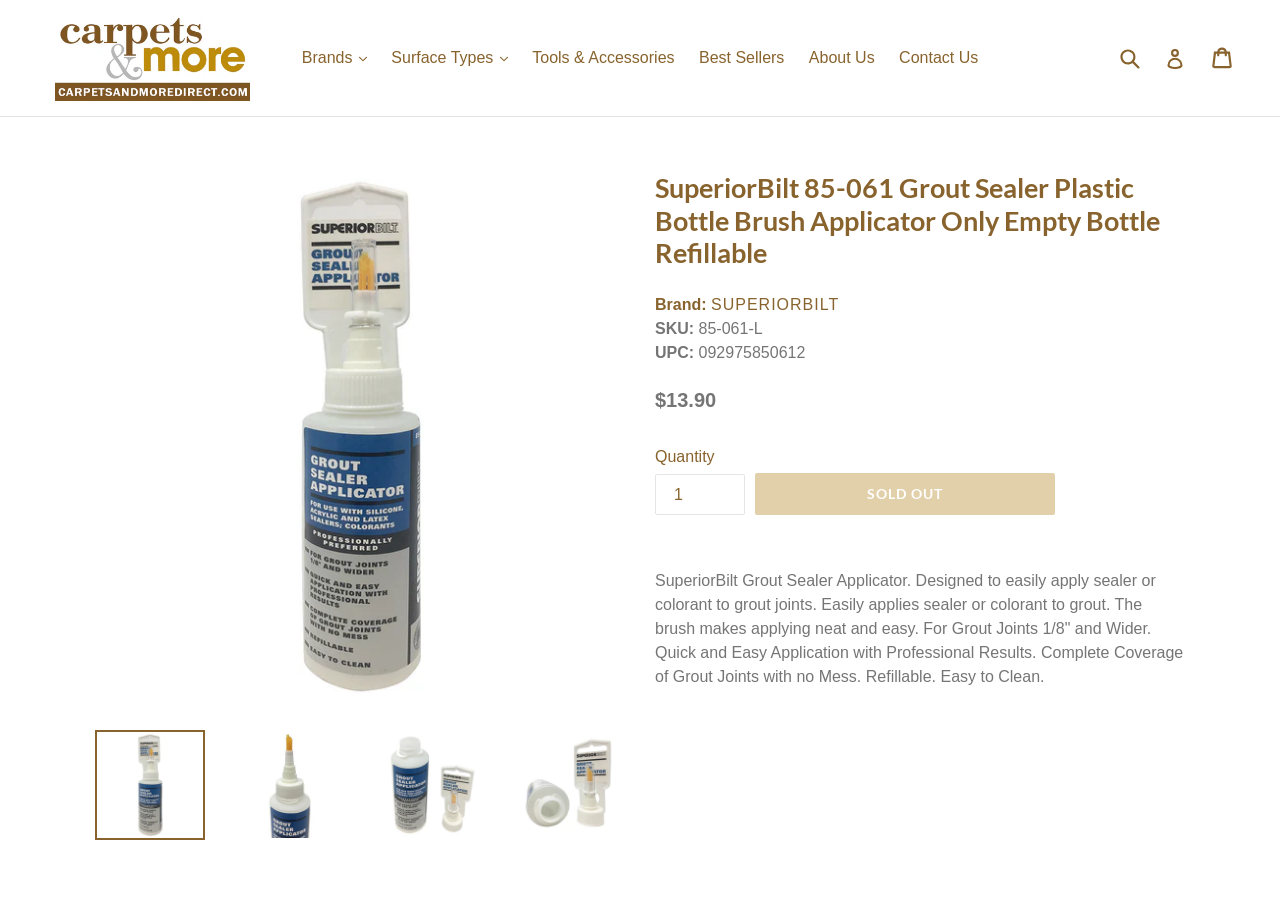What is the price of the product?
Refer to the screenshot and respond with a concise word or phrase.

$13.90